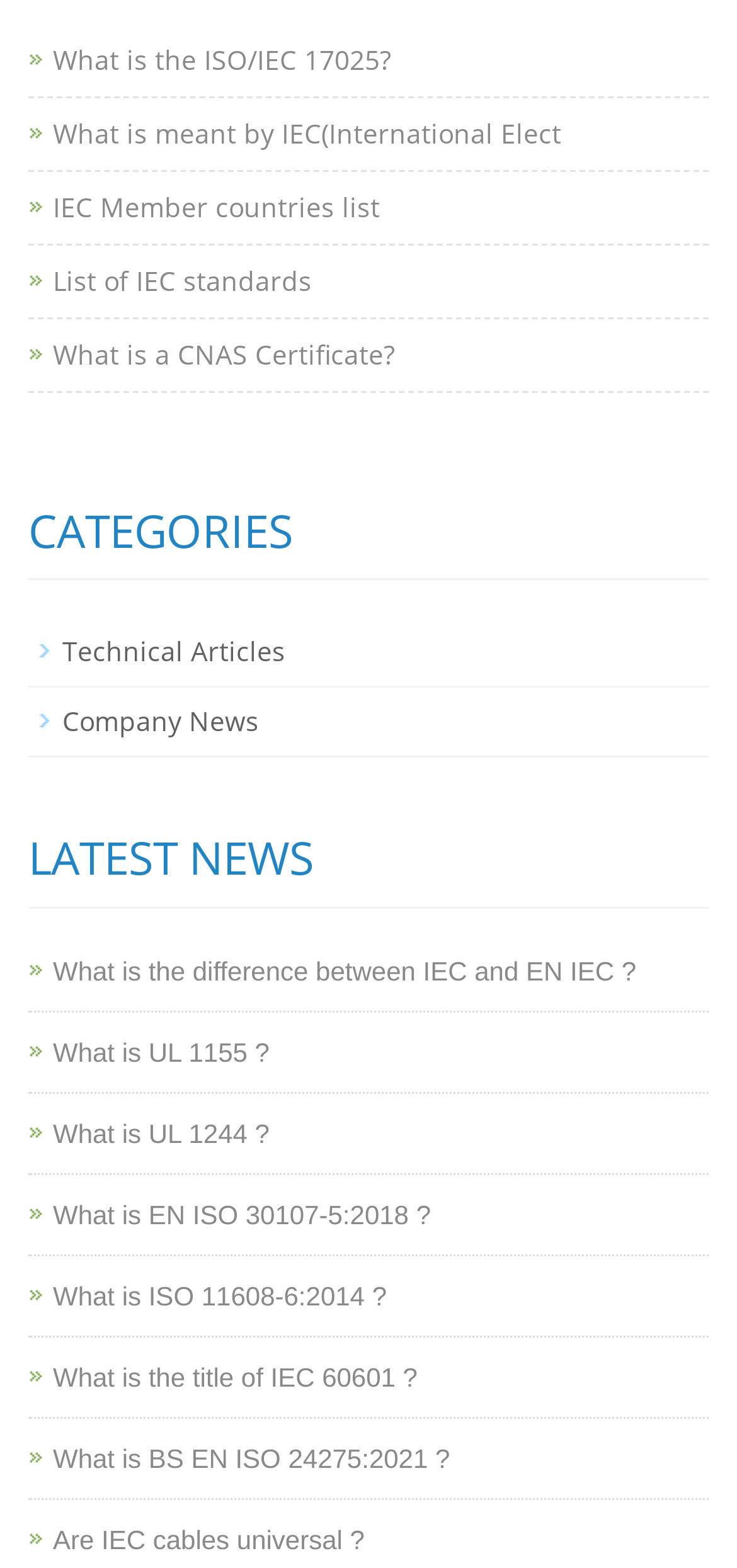Identify the bounding box for the given UI element using the description provided. Coordinates should be in the format (top-left x, top-left y, bottom-right x, bottom-right y) and must be between 0 and 1. Here is the description: alt="Mobile Logo"

None